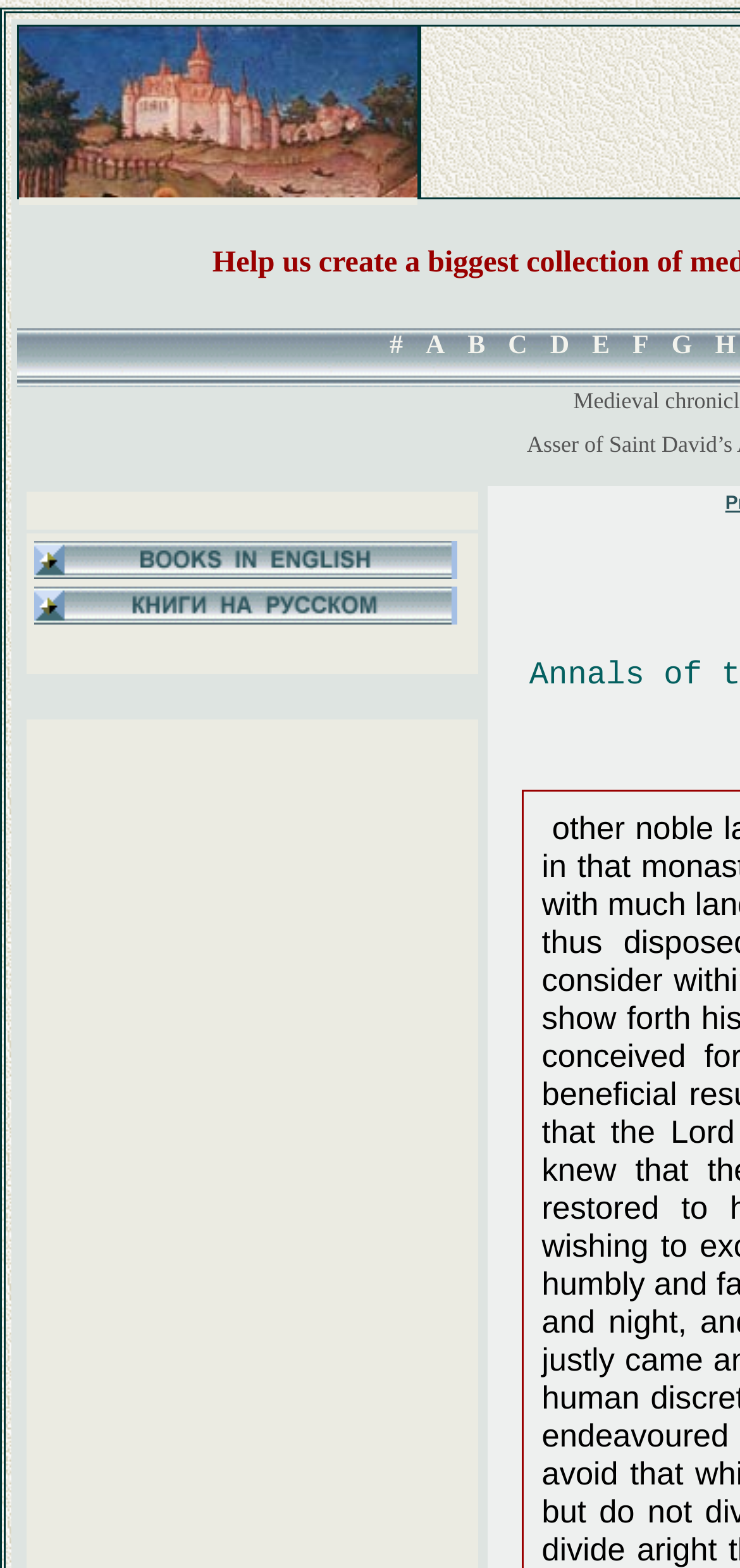How many rows are in the table?
Provide a detailed and well-explained answer to the question.

I examined the table structure and found three rows, each containing a LayoutTableRow element.